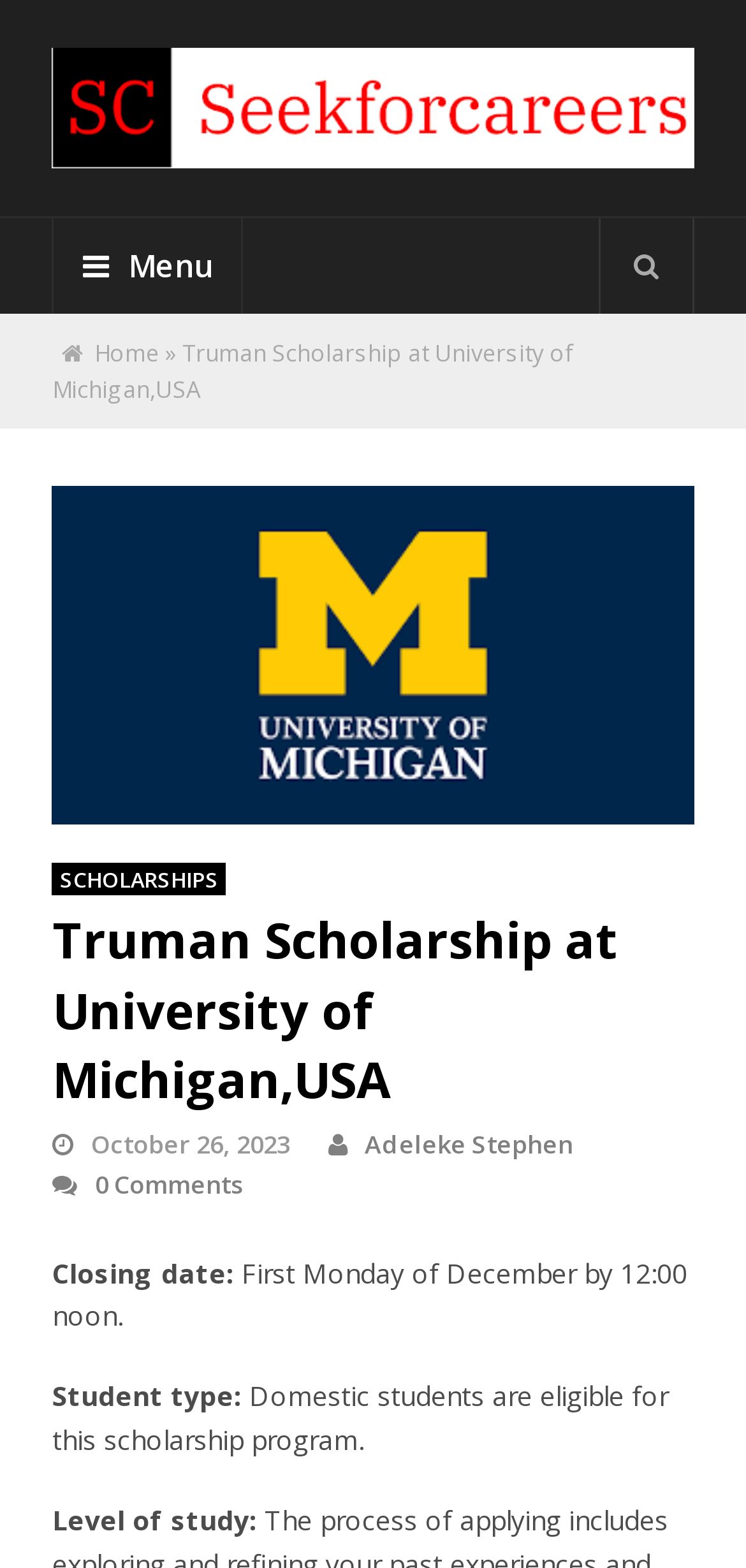What is the current date of the article?
Based on the visual, give a brief answer using one word or a short phrase.

October 26, 2023